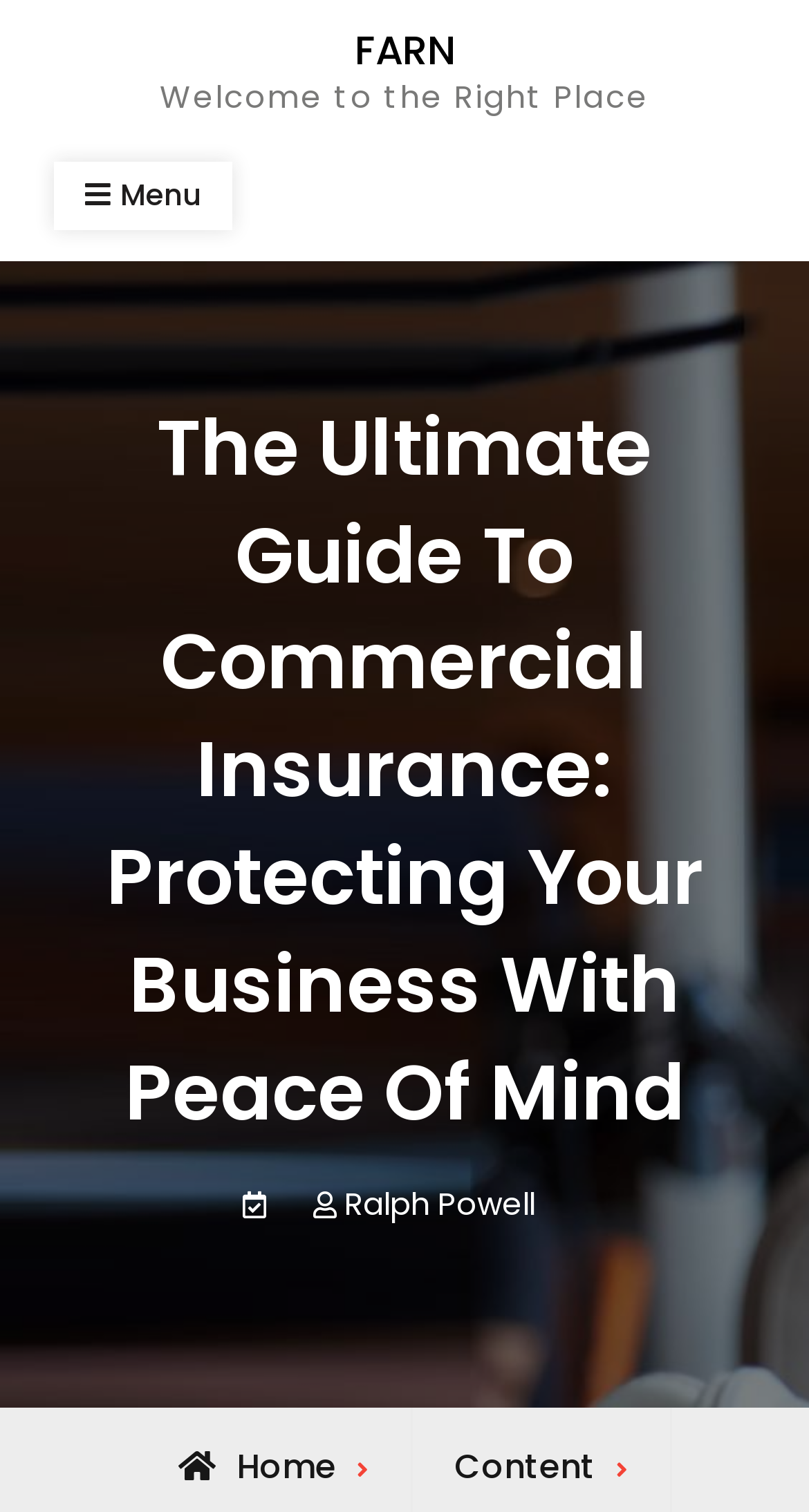Locate the UI element described by Ralph Powell in the provided webpage screenshot. Return the bounding box coordinates in the format (top-left x, top-left y, bottom-right x, bottom-right y), ensuring all values are between 0 and 1.

[0.426, 0.782, 0.661, 0.811]